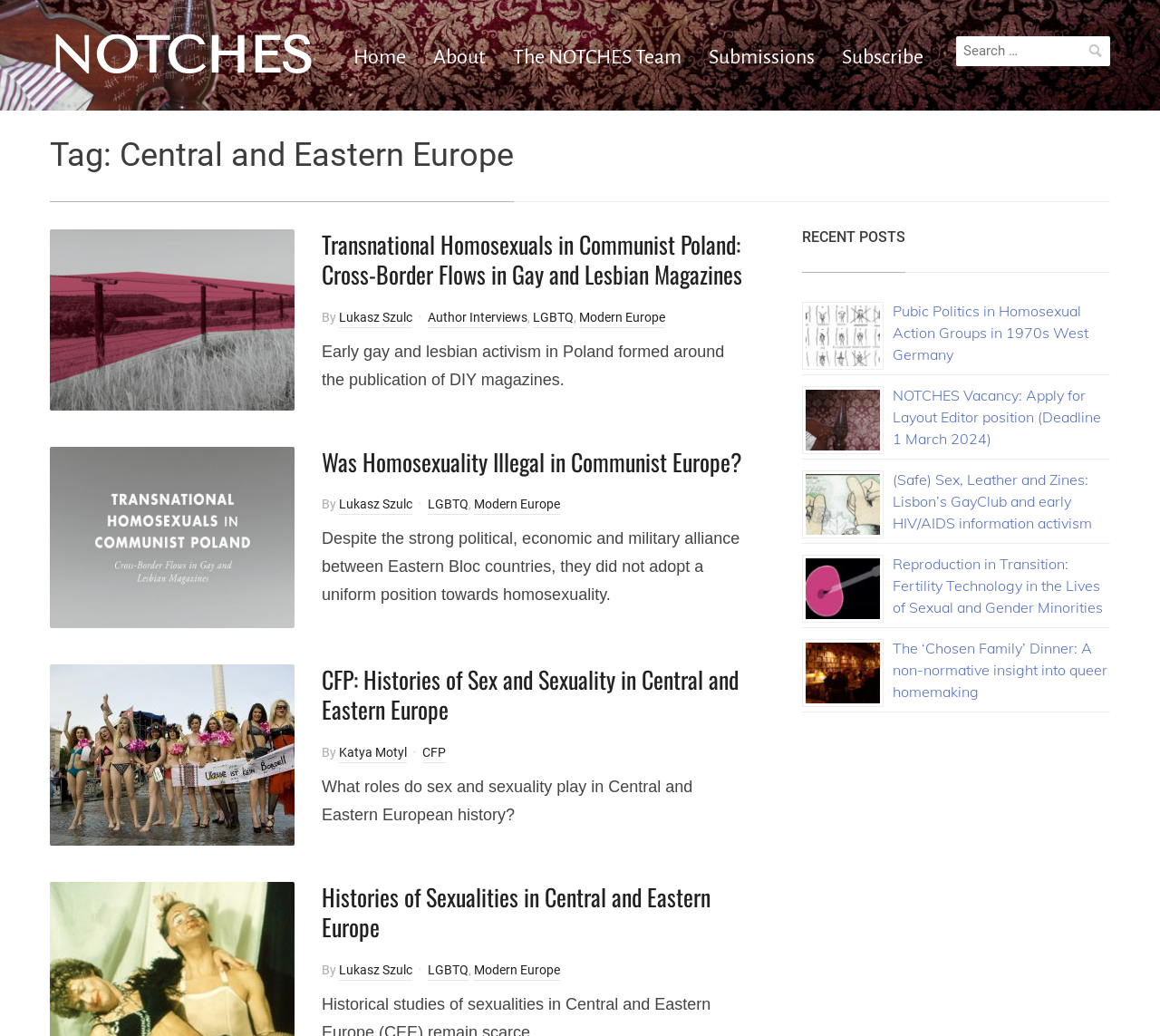Identify the bounding box coordinates of the clickable region required to complete the instruction: "Visit the Instagram page". The coordinates should be given as four float numbers within the range of 0 and 1, i.e., [left, top, right, bottom].

None